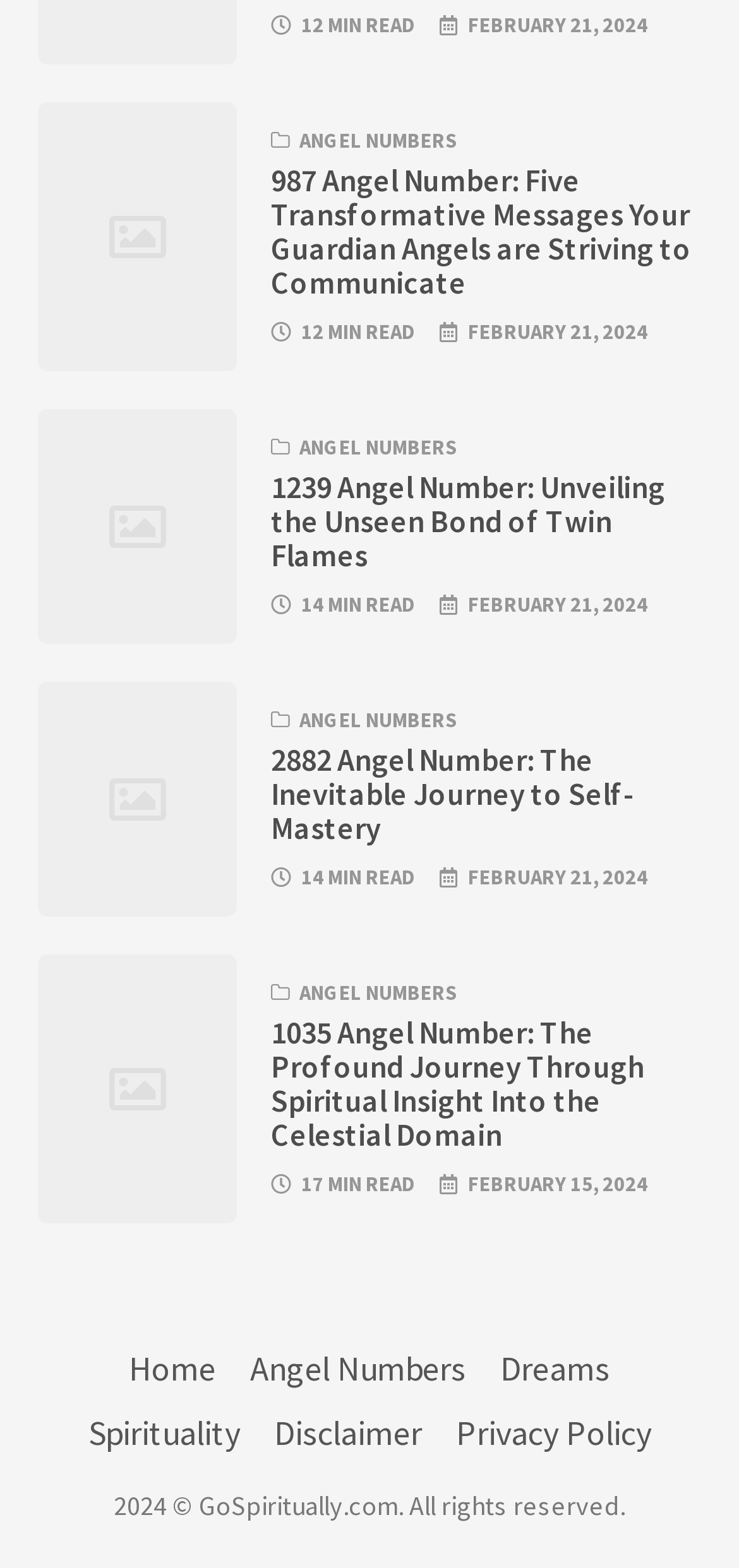Kindly determine the bounding box coordinates for the area that needs to be clicked to execute this instruction: "click on 987 angel number".

[0.051, 0.065, 0.321, 0.237]